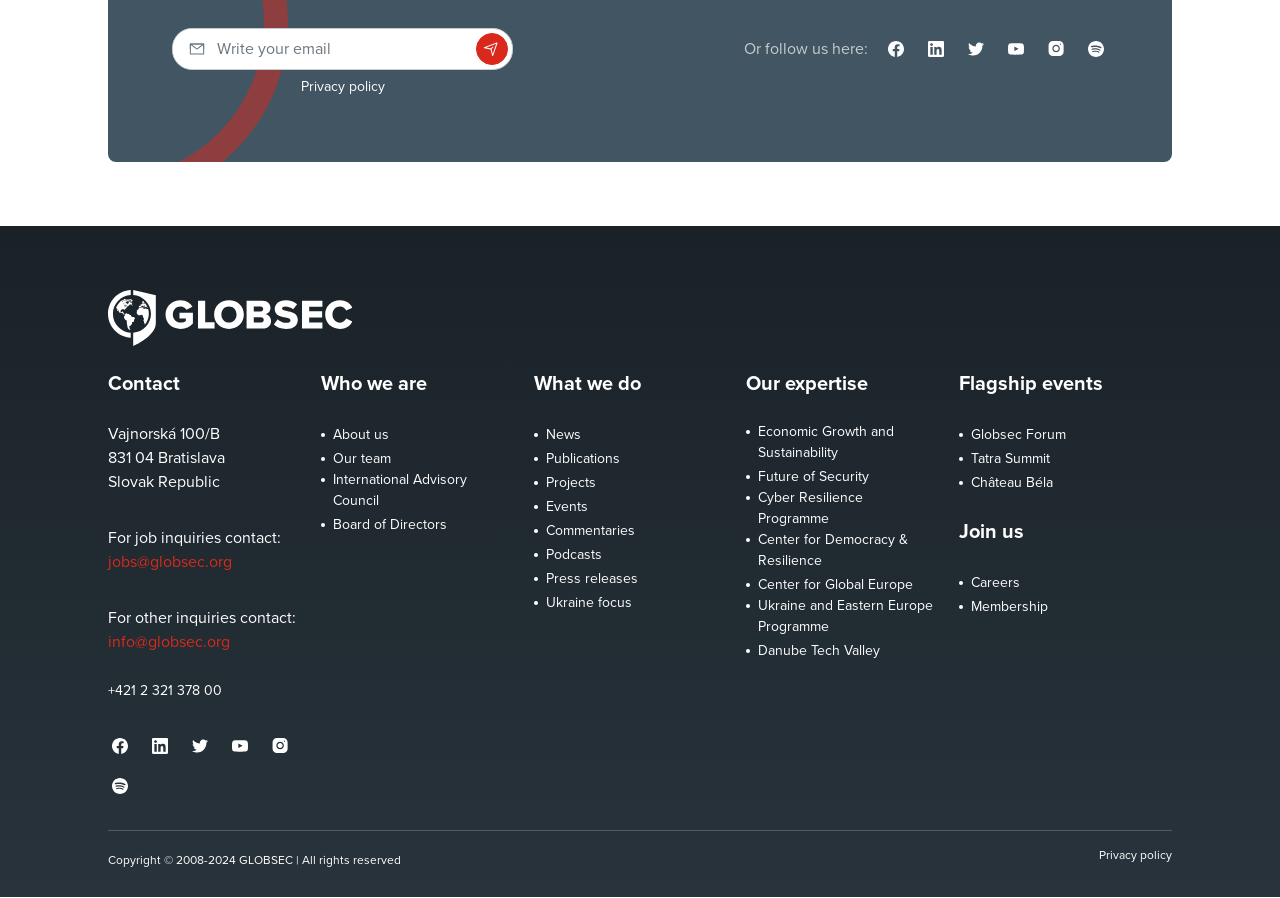Locate the bounding box coordinates of the segment that needs to be clicked to meet this instruction: "Contact for job inquiries".

[0.084, 0.612, 0.181, 0.639]